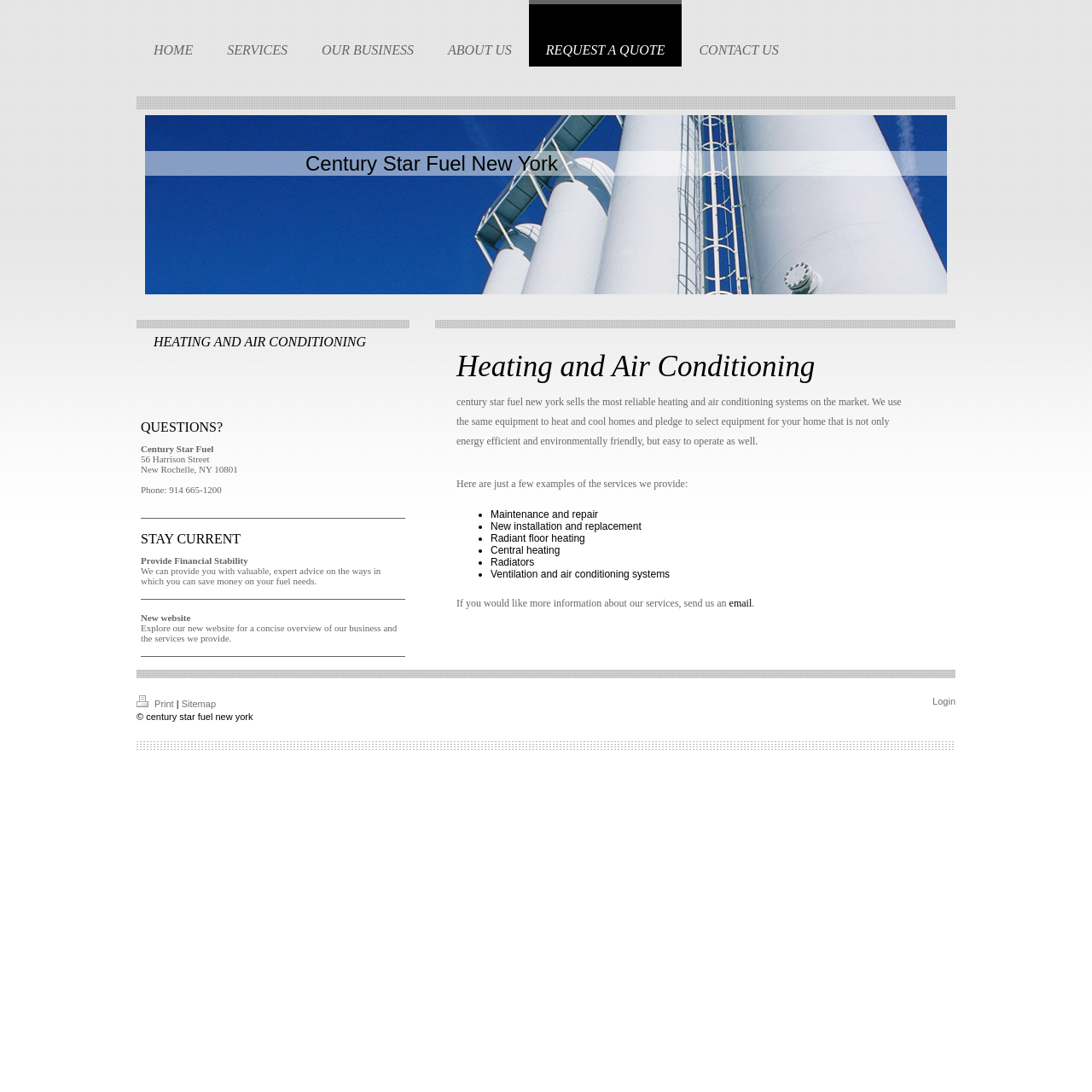Please determine the main heading text of this webpage.

Heating and Air Conditioning